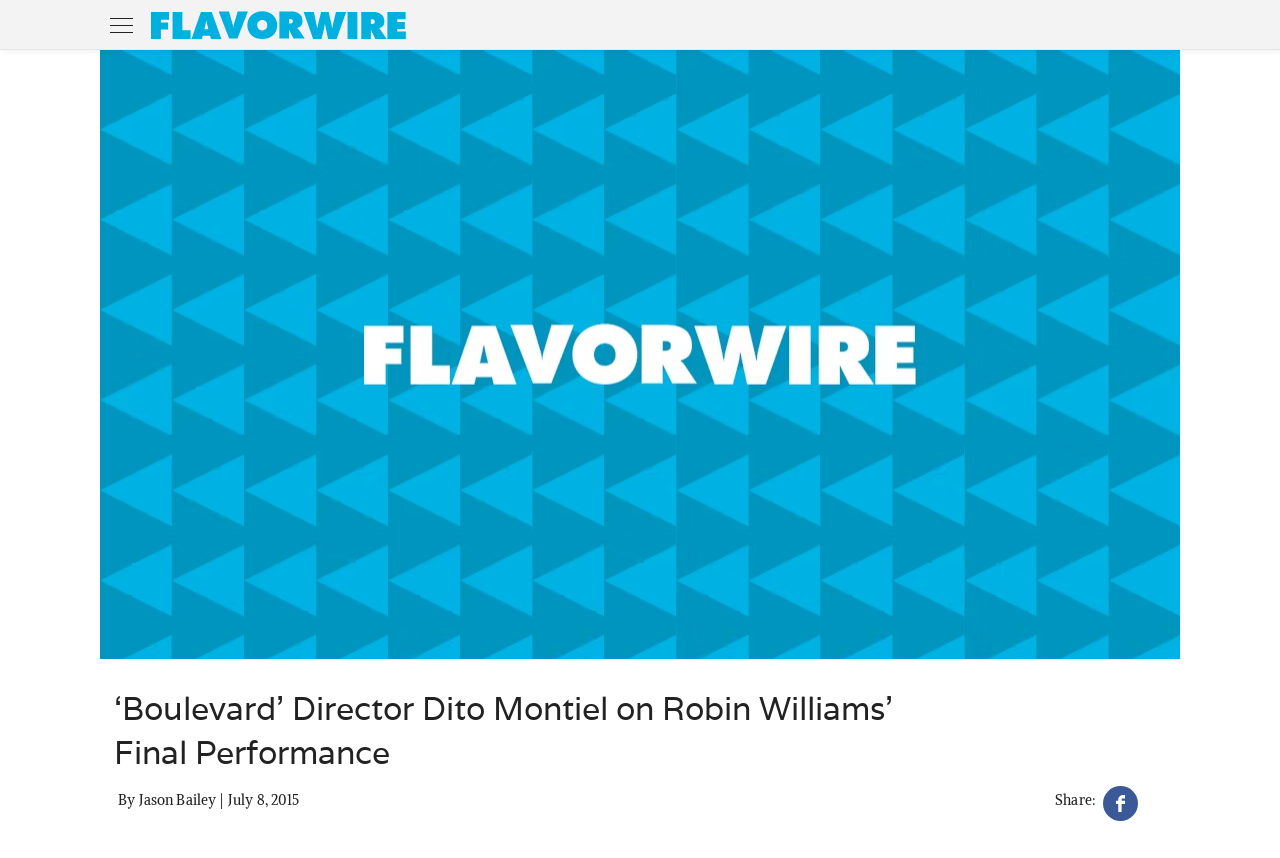Carefully examine the image and provide an in-depth answer to the question: What is the name of the actor who gave a final performance?

The meta description mentions that the director cast Robin Williams in his low-budget drama Boulevard, and the article is about Robin Williams' final performance, so the name of the actor who gave a final performance is Robin Williams.